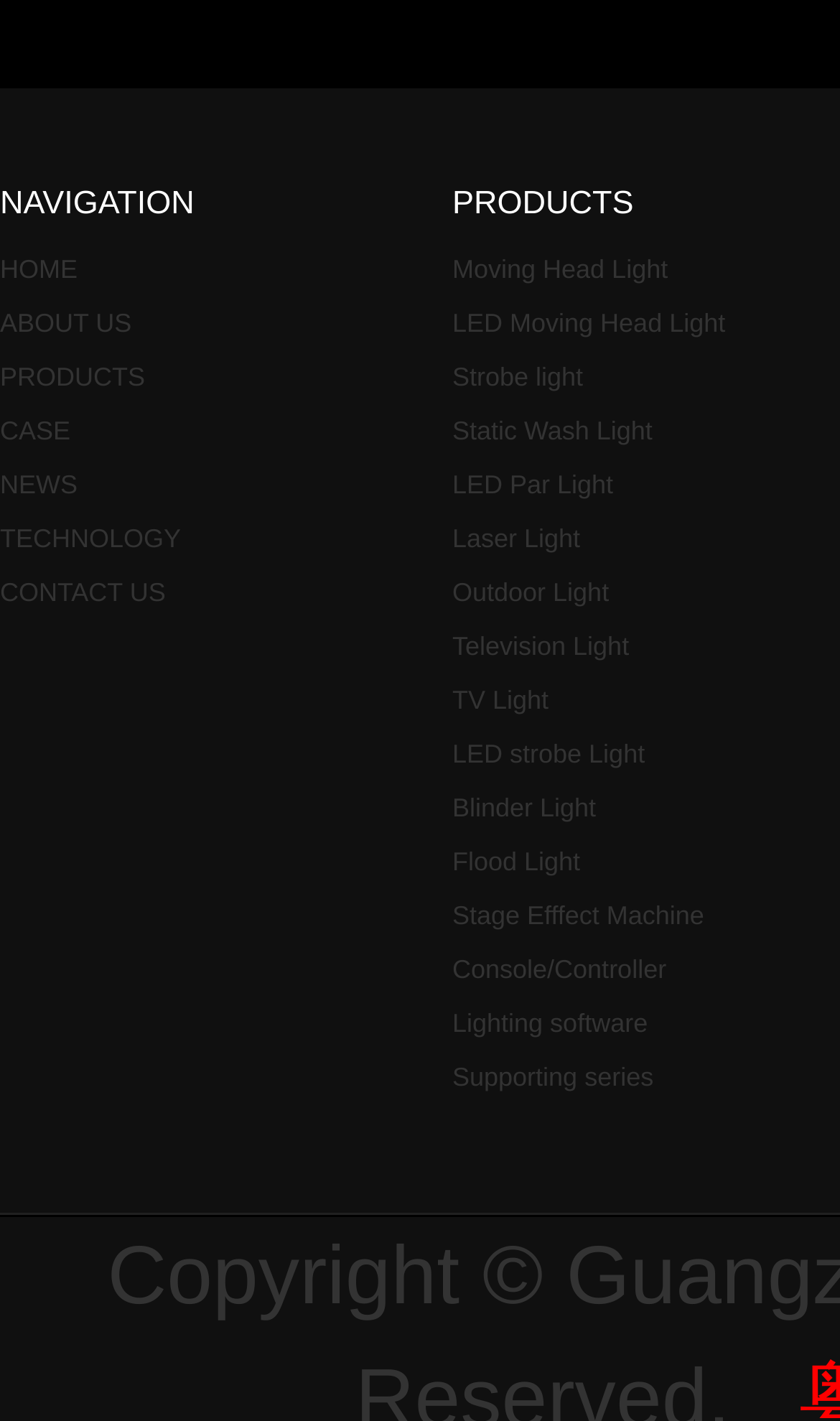Is there a link for 'LED Moving Head Light'?
Based on the image, respond with a single word or phrase.

Yes